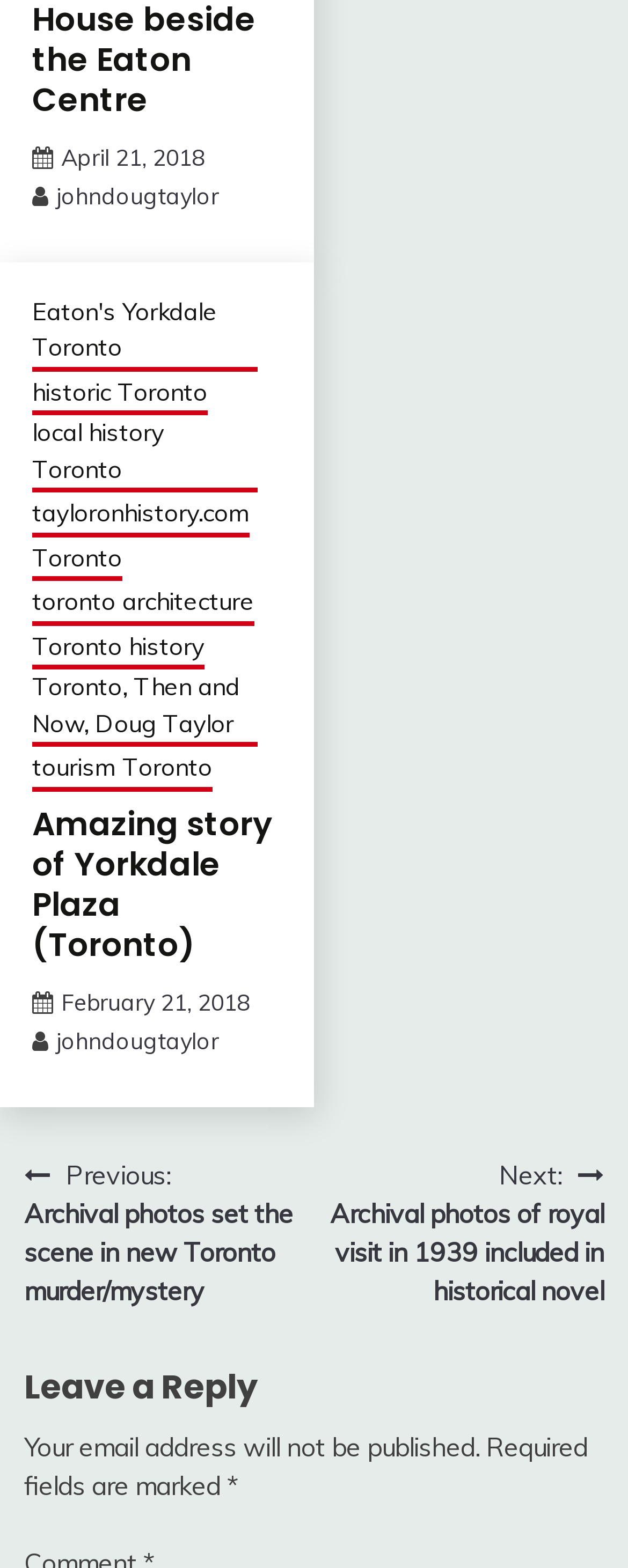What is the topic of the article?
Answer the question using a single word or phrase, according to the image.

Yorkdale Plaza